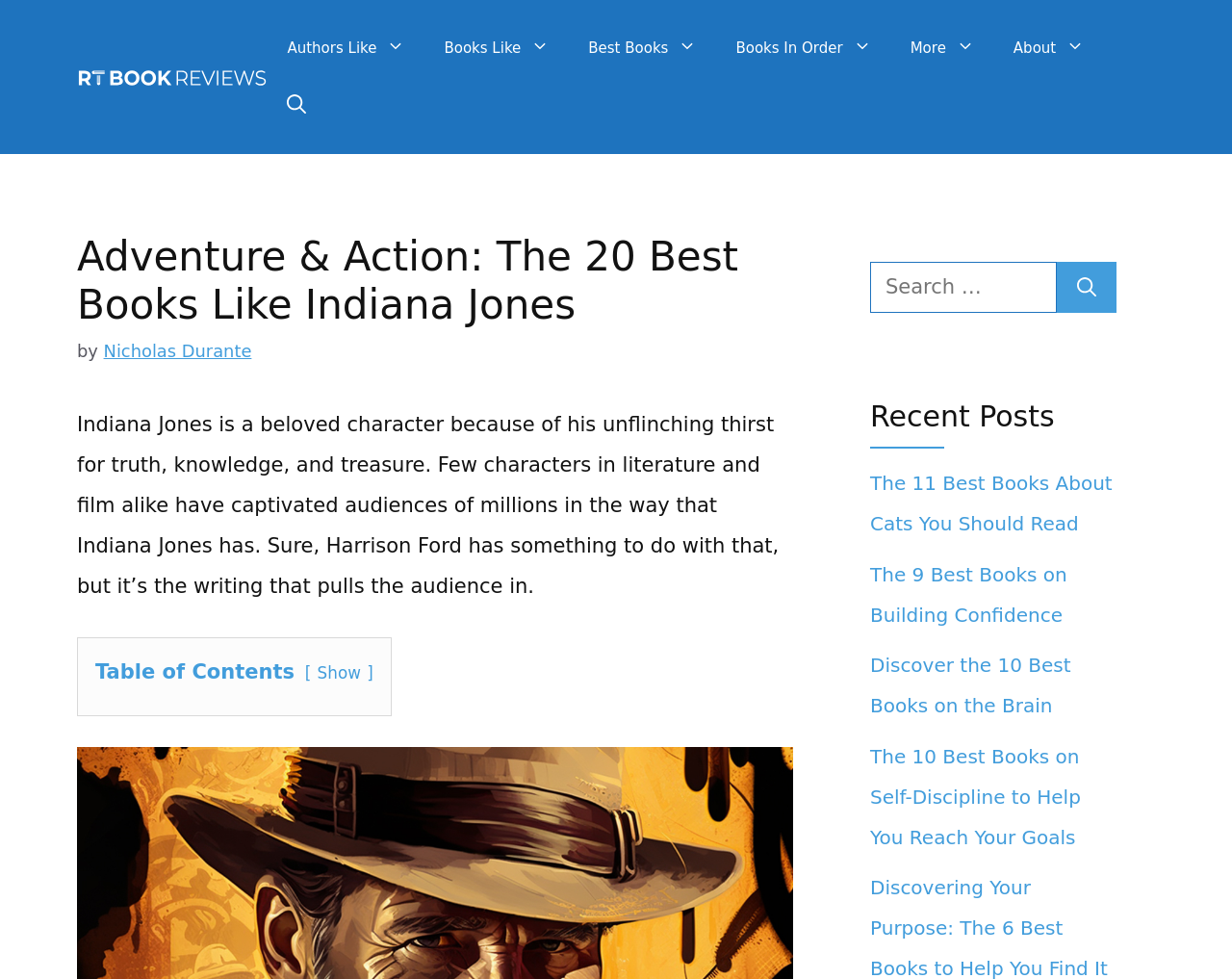Identify the bounding box for the UI element specified in this description: "More". The coordinates must be four float numbers between 0 and 1, formatted as [left, top, right, bottom].

[0.723, 0.02, 0.807, 0.079]